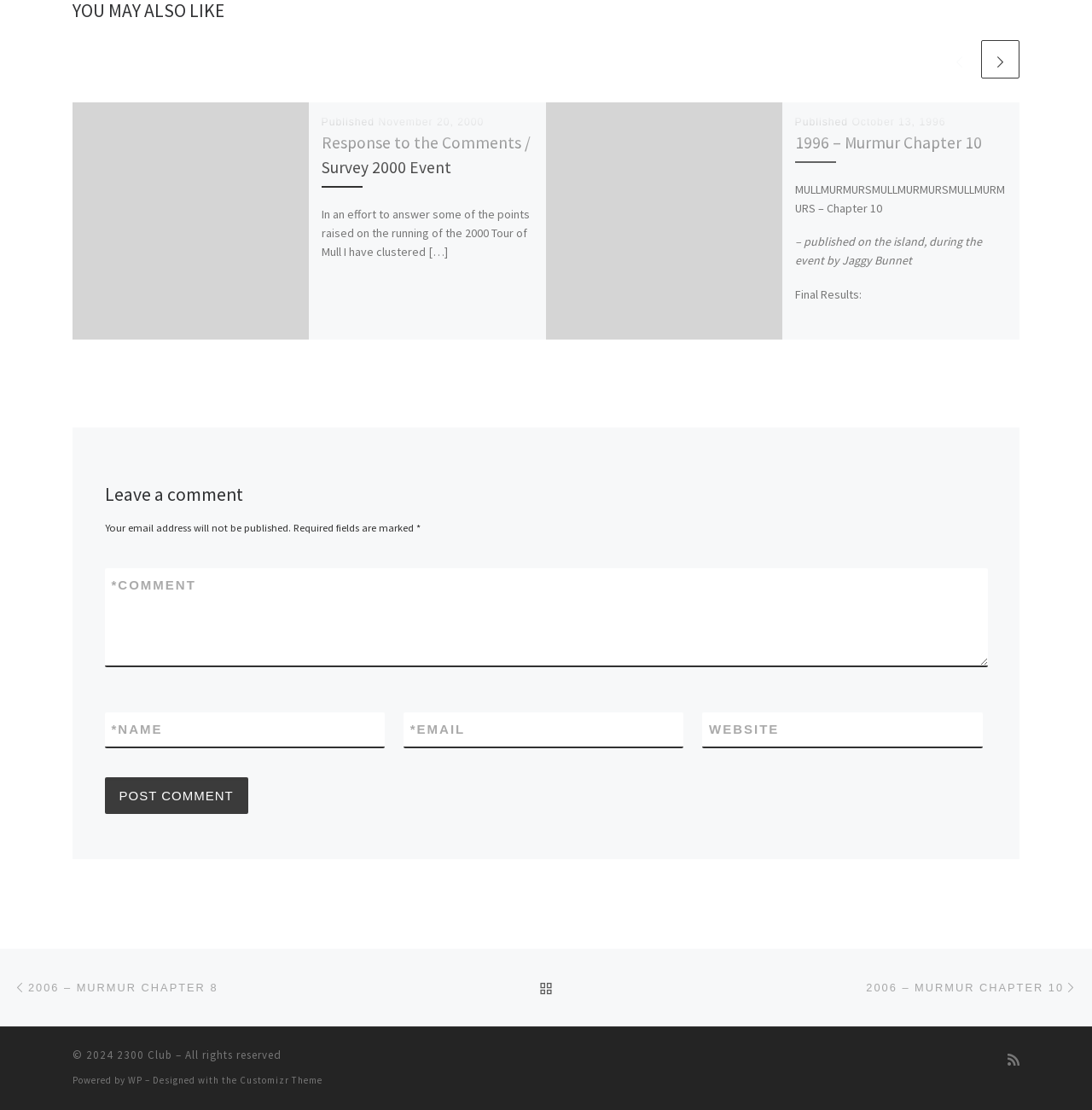Determine the bounding box coordinates of the clickable element to achieve the following action: 'Explore the Business category'. Provide the coordinates as four float values between 0 and 1, formatted as [left, top, right, bottom].

None